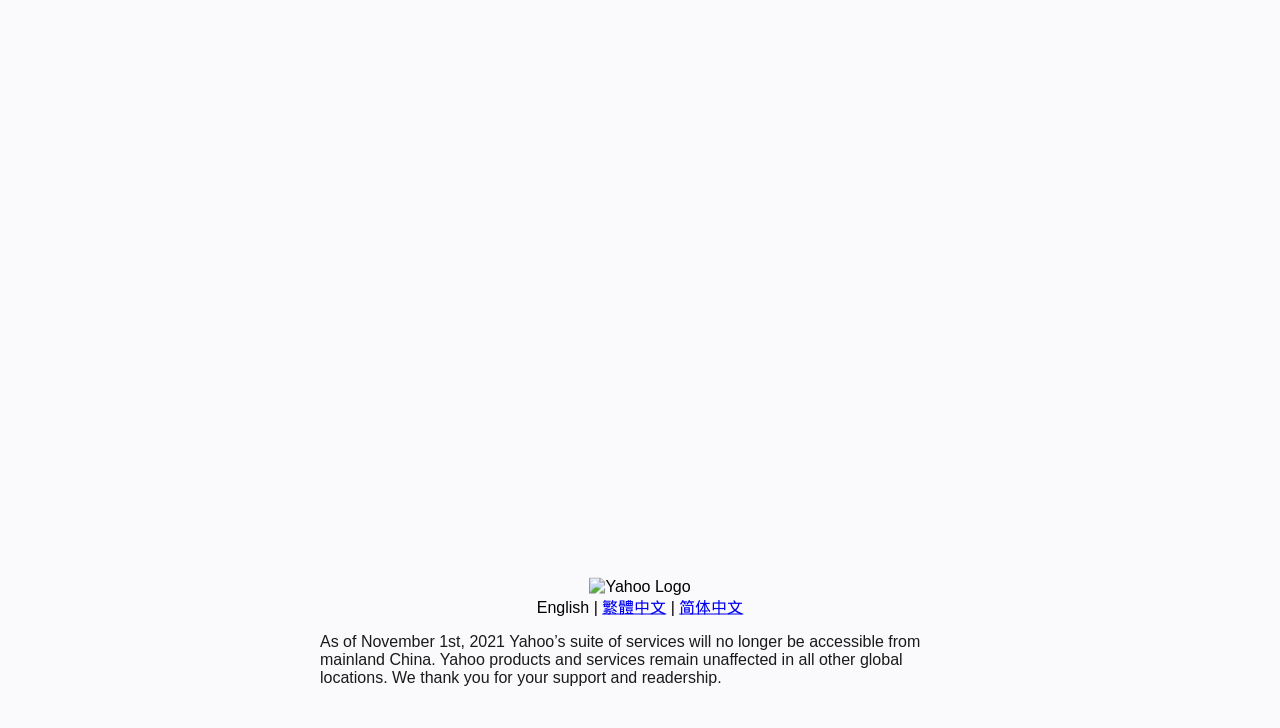Using the provided element description: "English", identify the bounding box coordinates. The coordinates should be four floats between 0 and 1 in the order [left, top, right, bottom].

[0.419, 0.822, 0.46, 0.845]